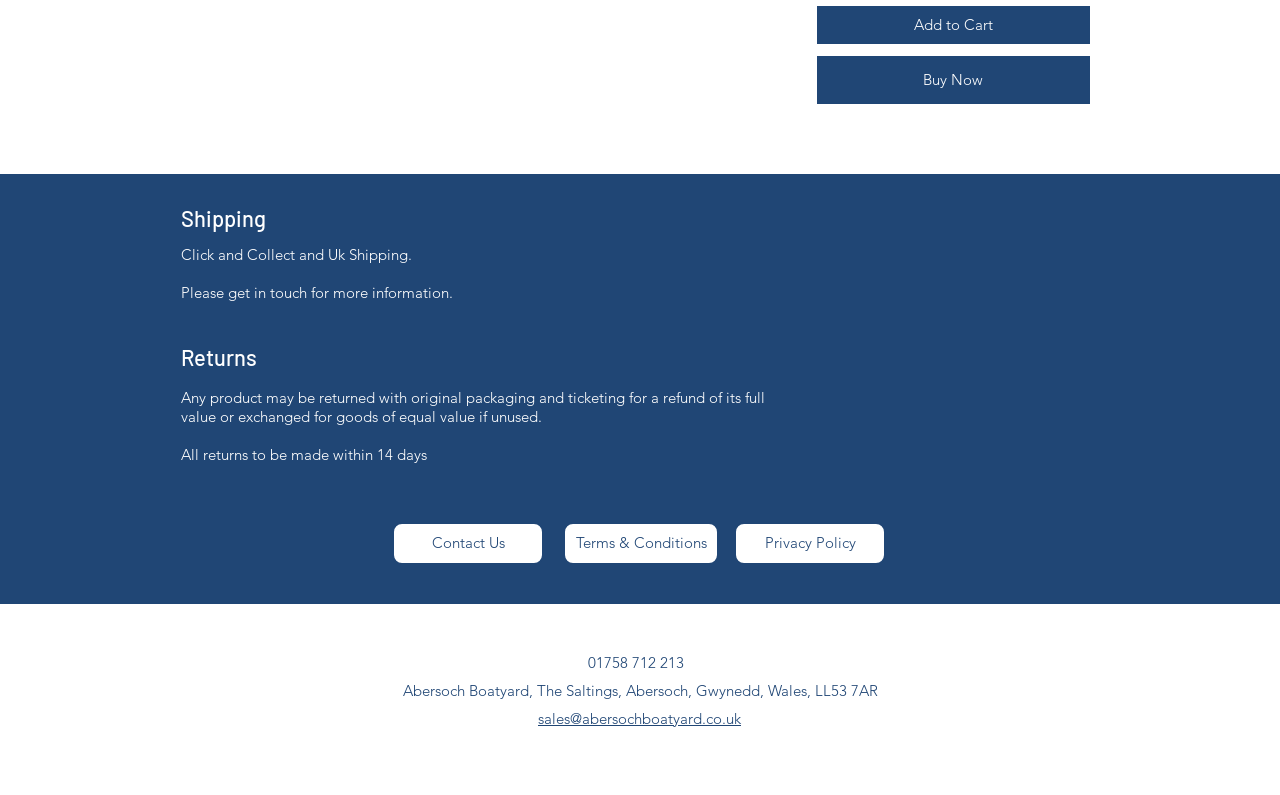Specify the bounding box coordinates (top-left x, top-left y, bottom-right x, bottom-right y) of the UI element in the screenshot that matches this description: Login / Register

None